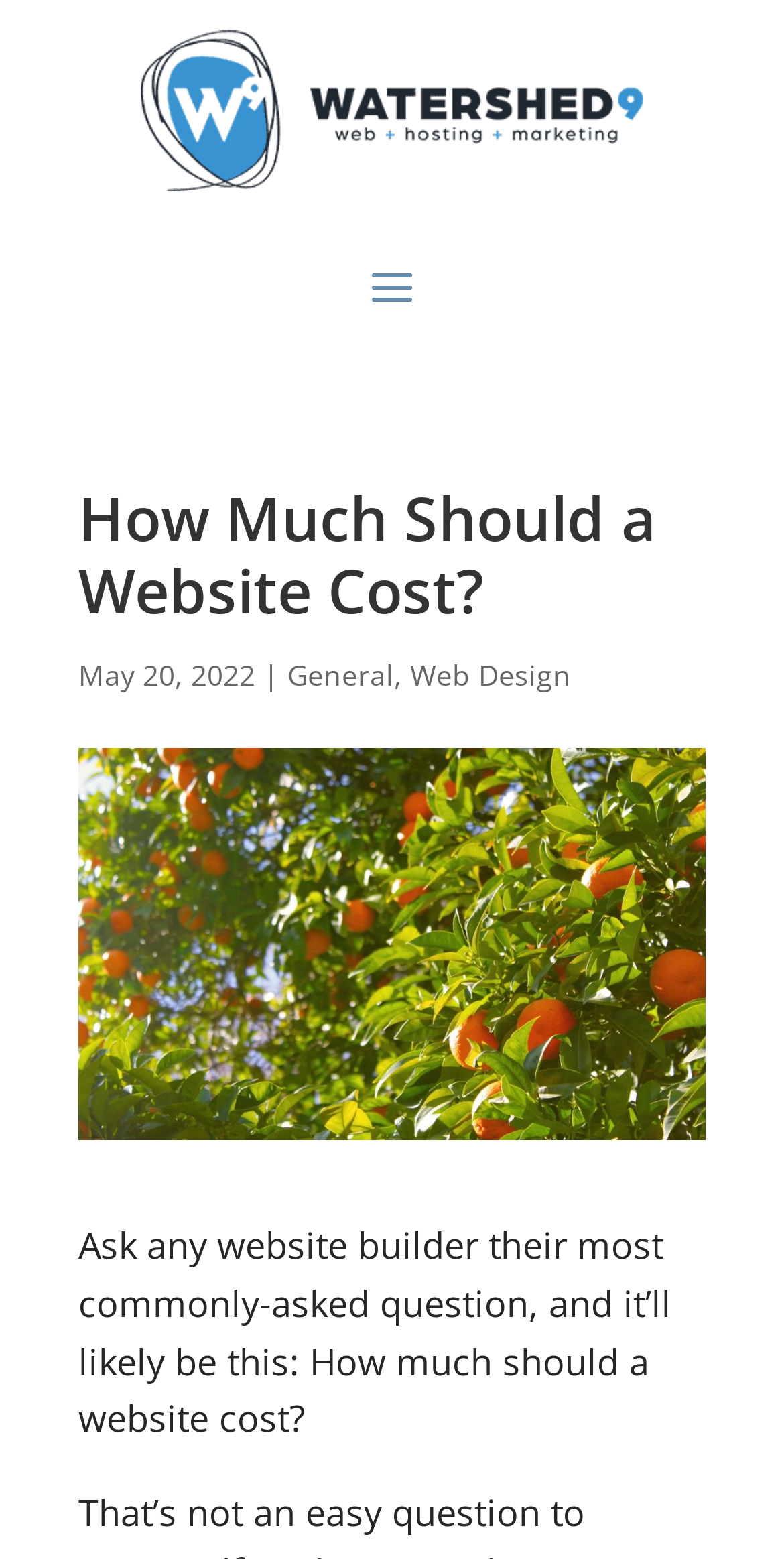What is the topic of the article?
Examine the webpage screenshot and provide an in-depth answer to the question.

I found the topic of the article by reading the main heading which says 'How Much Should a Website Cost?' and also by looking at the static text element that says 'Ask any website builder their most commonly-asked question, and it’ll likely be this: How much should a website cost?'.